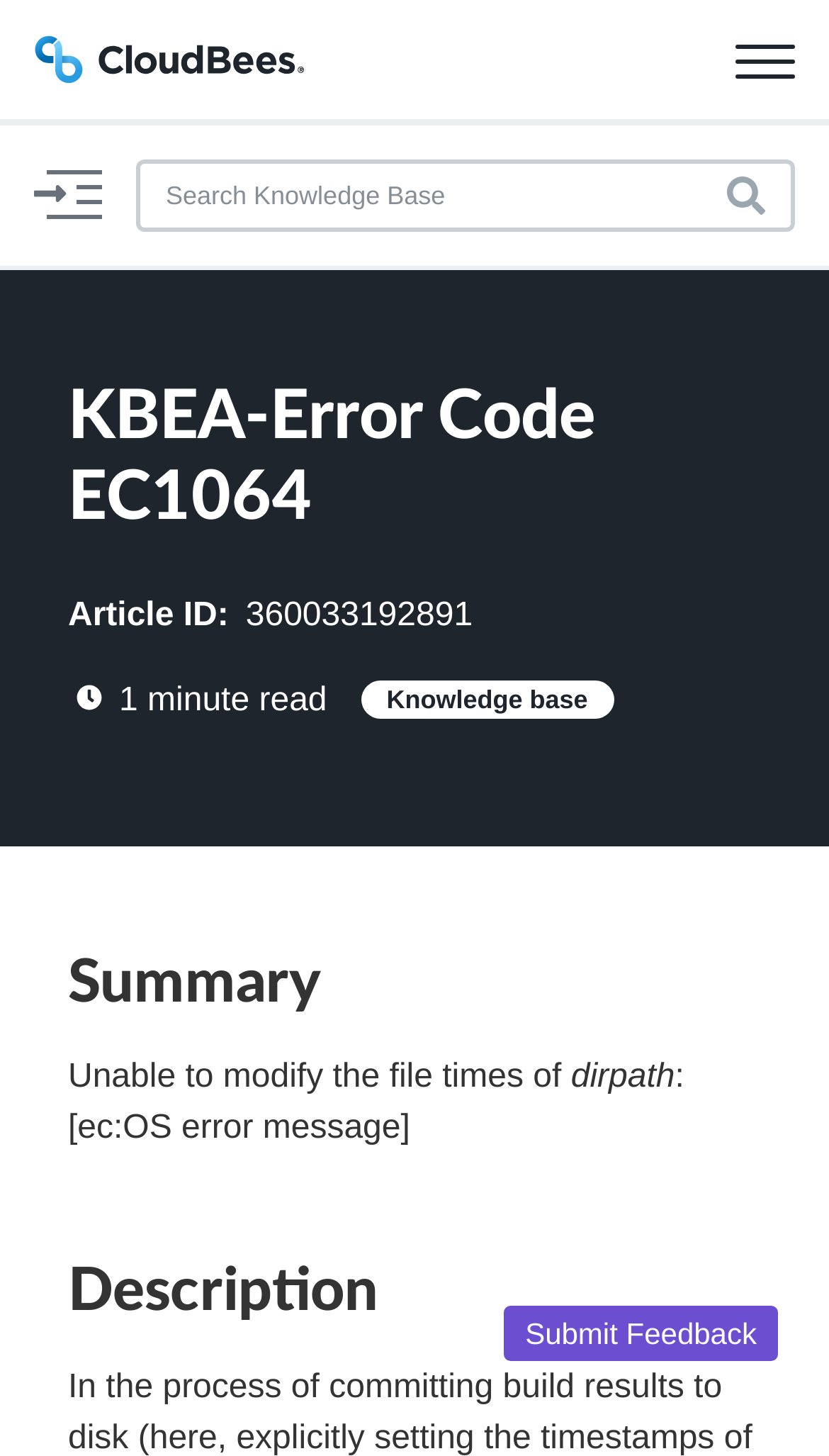Please provide a brief answer to the question using only one word or phrase: 
How many menu items are there in the navigation menu?

5